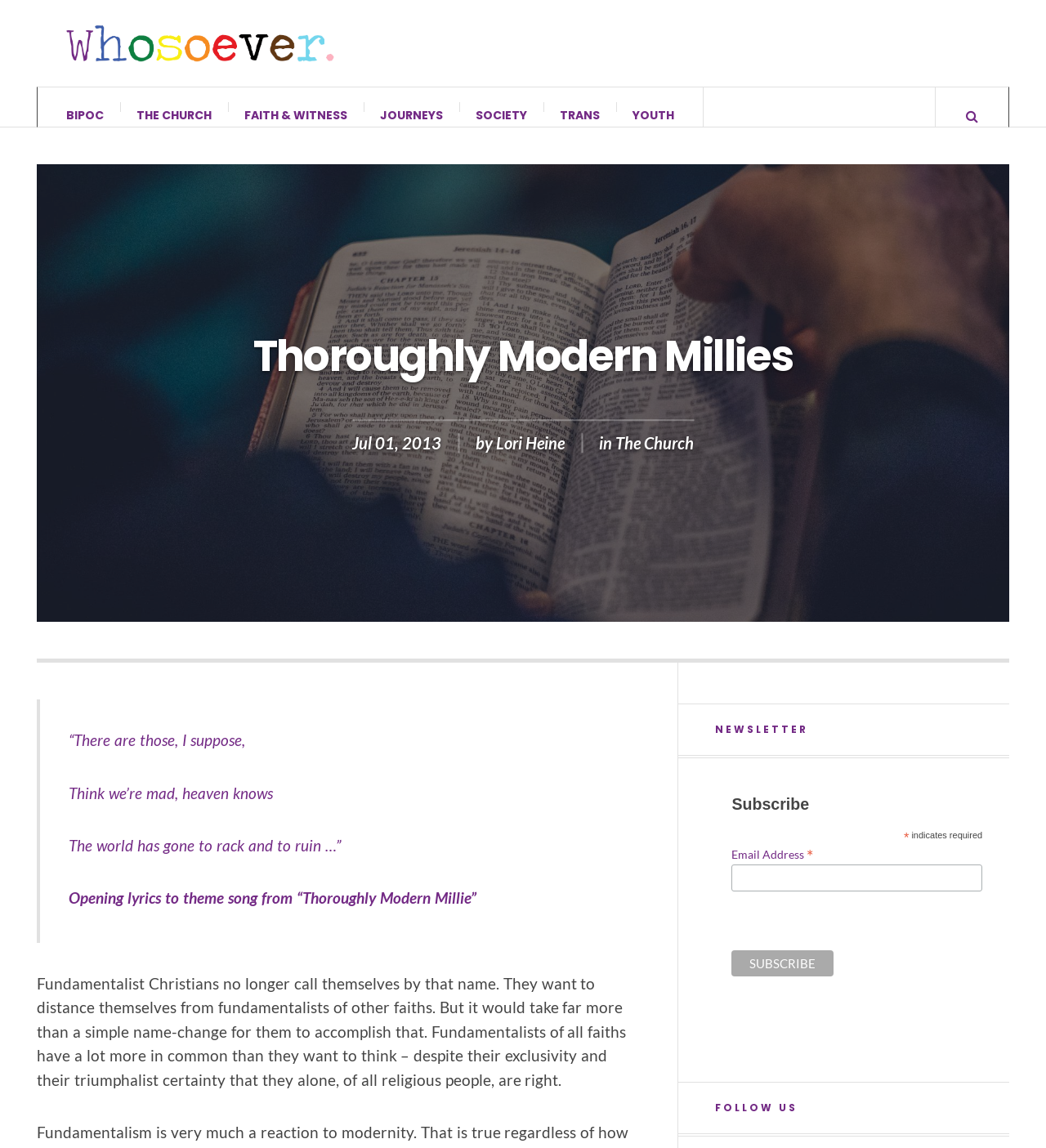Determine the bounding box coordinates of the region that needs to be clicked to achieve the task: "View 'Laboratory Solutions'".

None